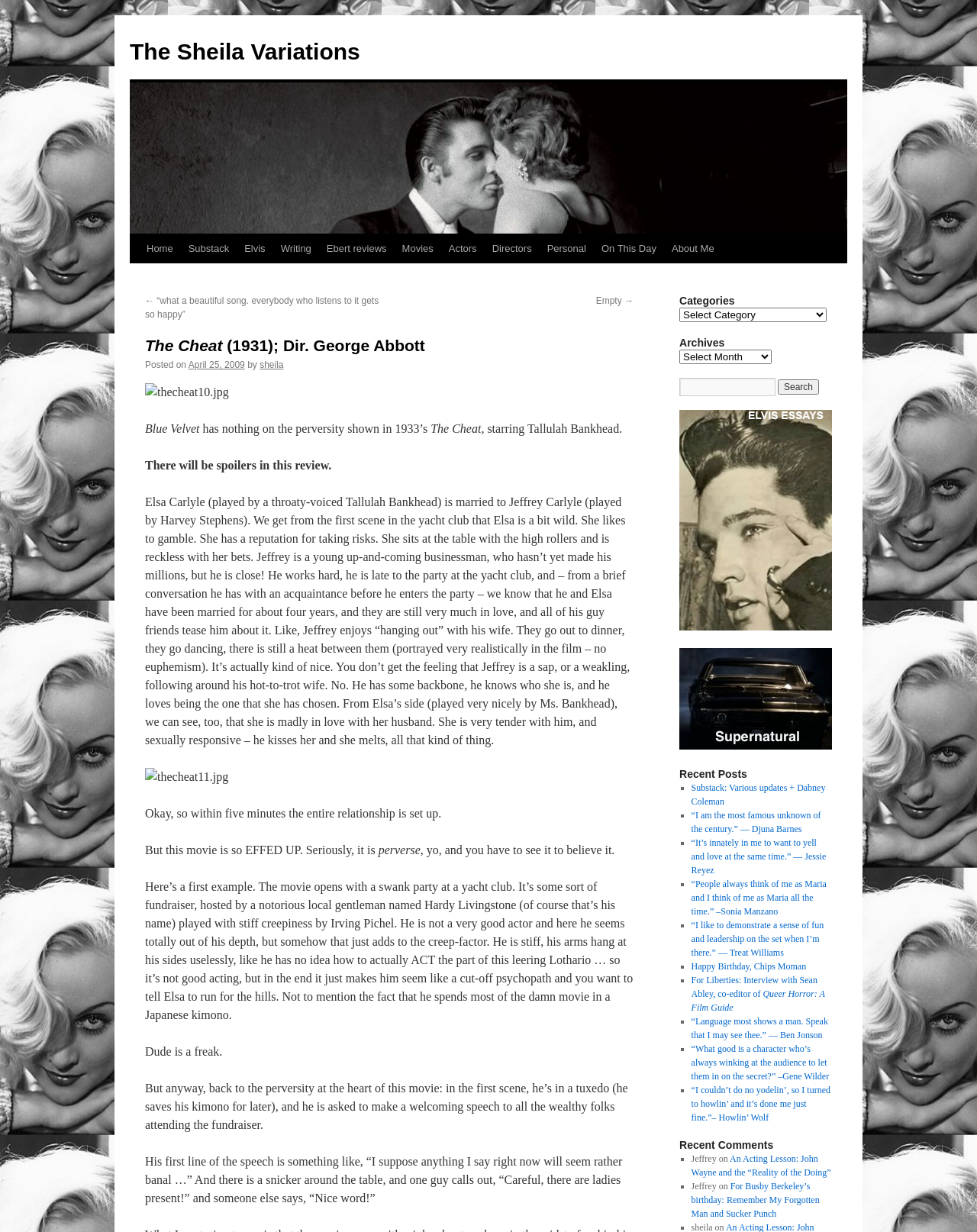Using the element description provided, determine the bounding box coordinates in the format (top-left x, top-left y, bottom-right x, bottom-right y). Ensure that all values are floating point numbers between 0 and 1. Element description: Writing

[0.279, 0.19, 0.326, 0.214]